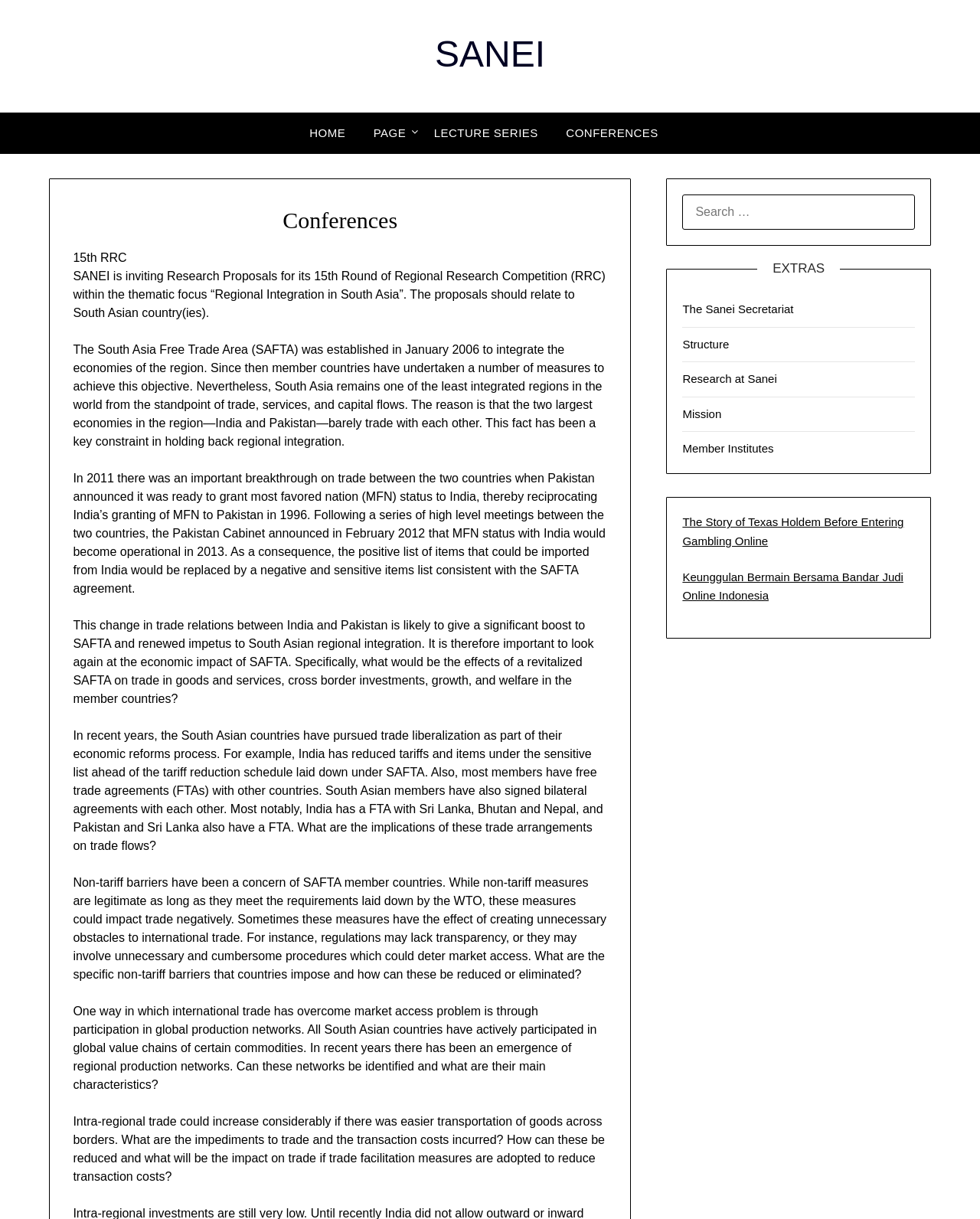Using the element description: "name="s" placeholder="Search …"", determine the bounding box coordinates for the specified UI element. The coordinates should be four float numbers between 0 and 1, [left, top, right, bottom].

[0.696, 0.16, 0.934, 0.189]